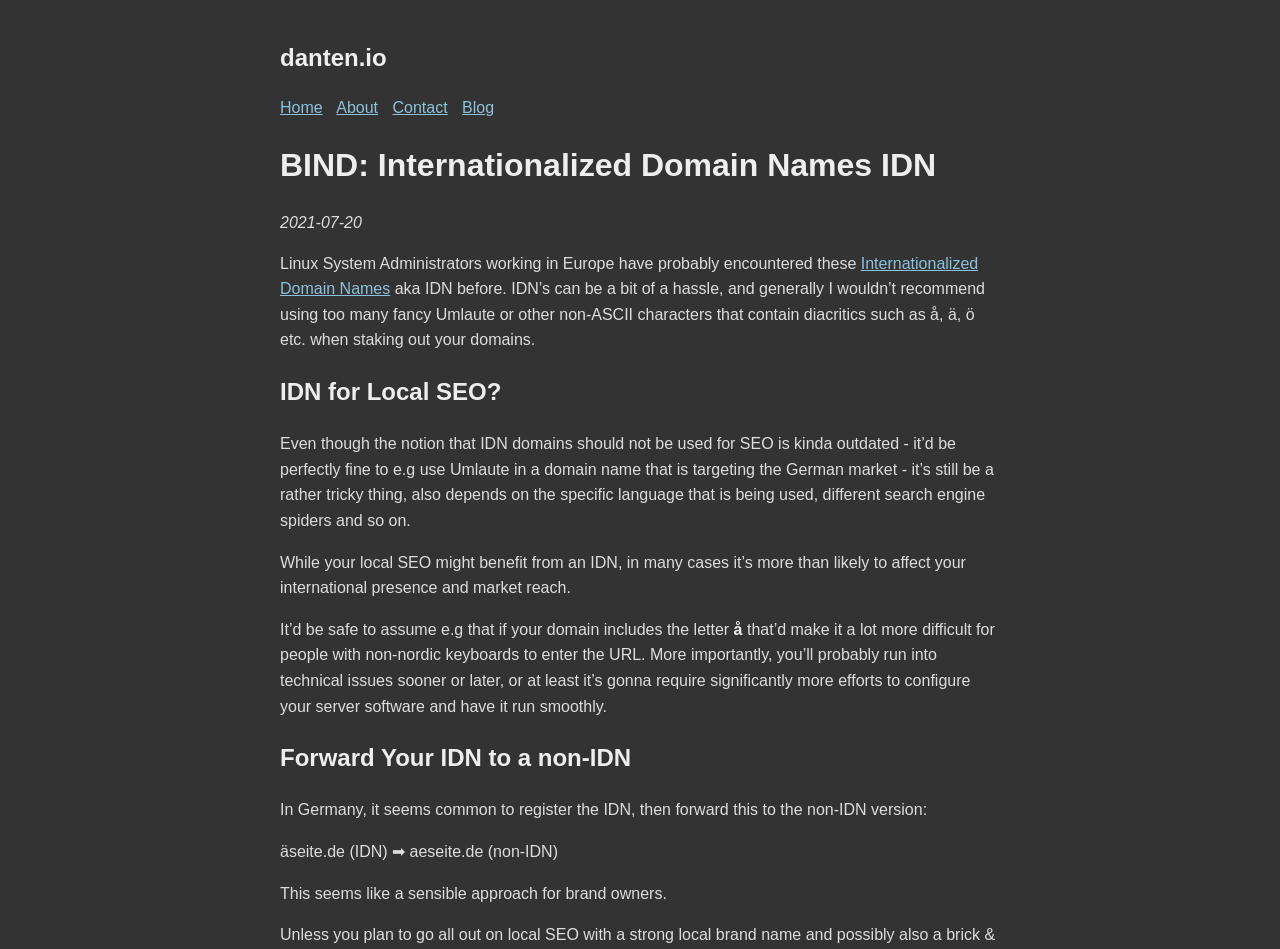Based on the element description Internationalized Domain Names, identify the bounding box of the UI element in the given webpage screenshot. The coordinates should be in the format (top-left x, top-left y, bottom-right x, bottom-right y) and must be between 0 and 1.

[0.219, 0.268, 0.764, 0.313]